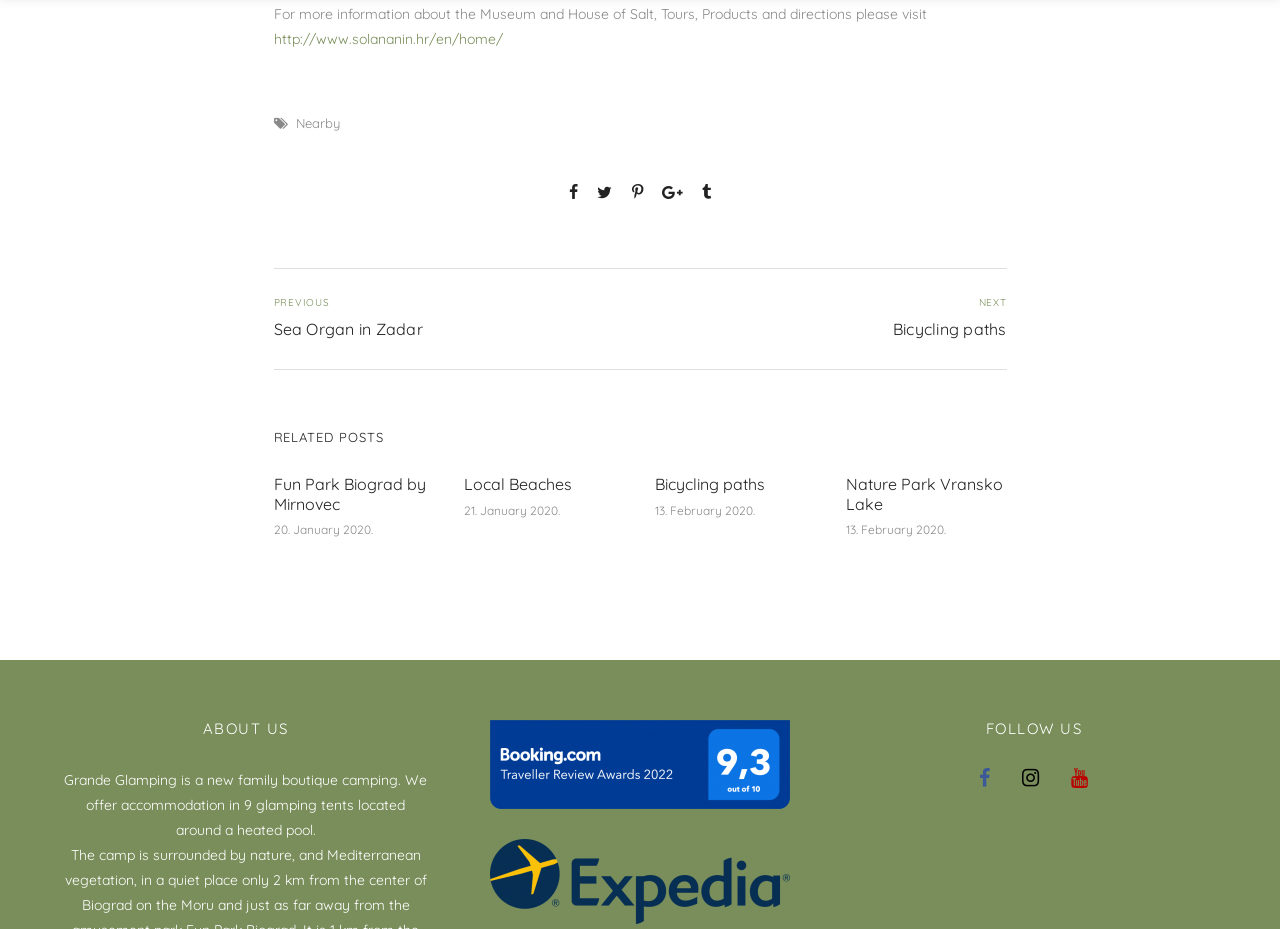Please identify the bounding box coordinates of the clickable element to fulfill the following instruction: "visit the Museum and House of Salt website". The coordinates should be four float numbers between 0 and 1, i.e., [left, top, right, bottom].

[0.214, 0.033, 0.393, 0.052]